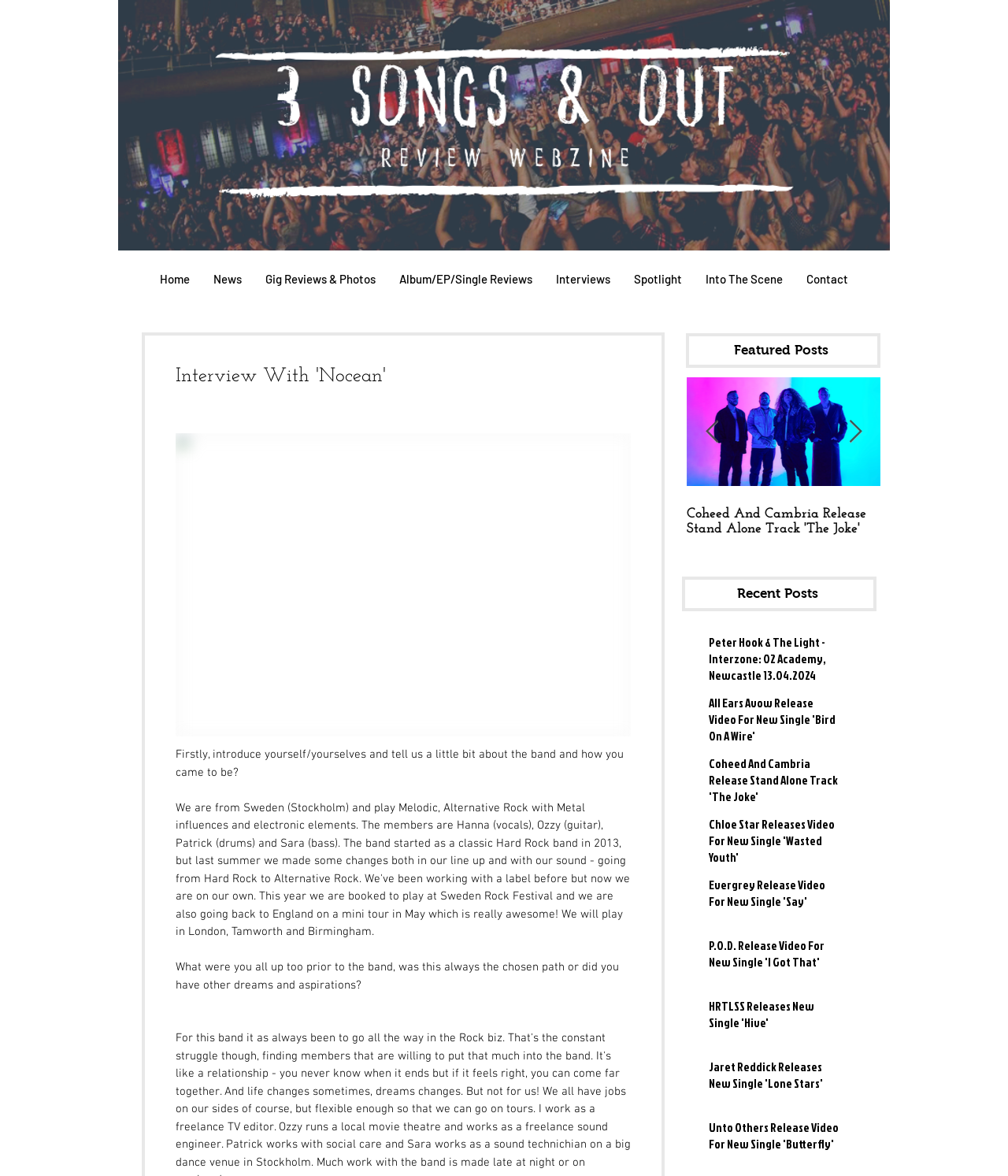Please identify the coordinates of the bounding box that should be clicked to fulfill this instruction: "View the 'Peter Hook & The Light - Interzone: O2 Academy, Newcastle 13.04.2024' post".

[0.105, 0.431, 0.297, 0.469]